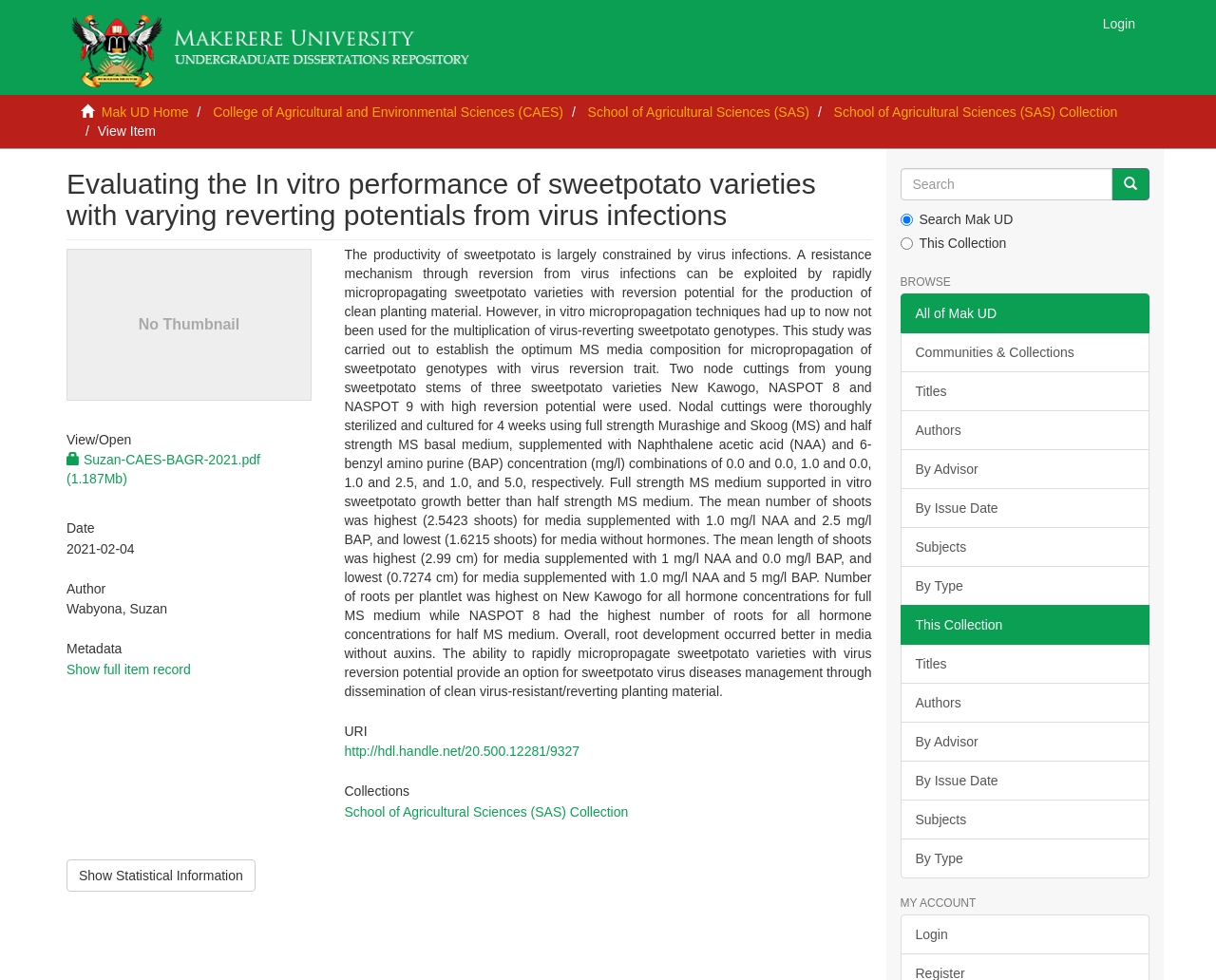Locate the bounding box coordinates of the element that should be clicked to fulfill the instruction: "Click the 'Login' link".

[0.895, 0.0, 0.945, 0.048]